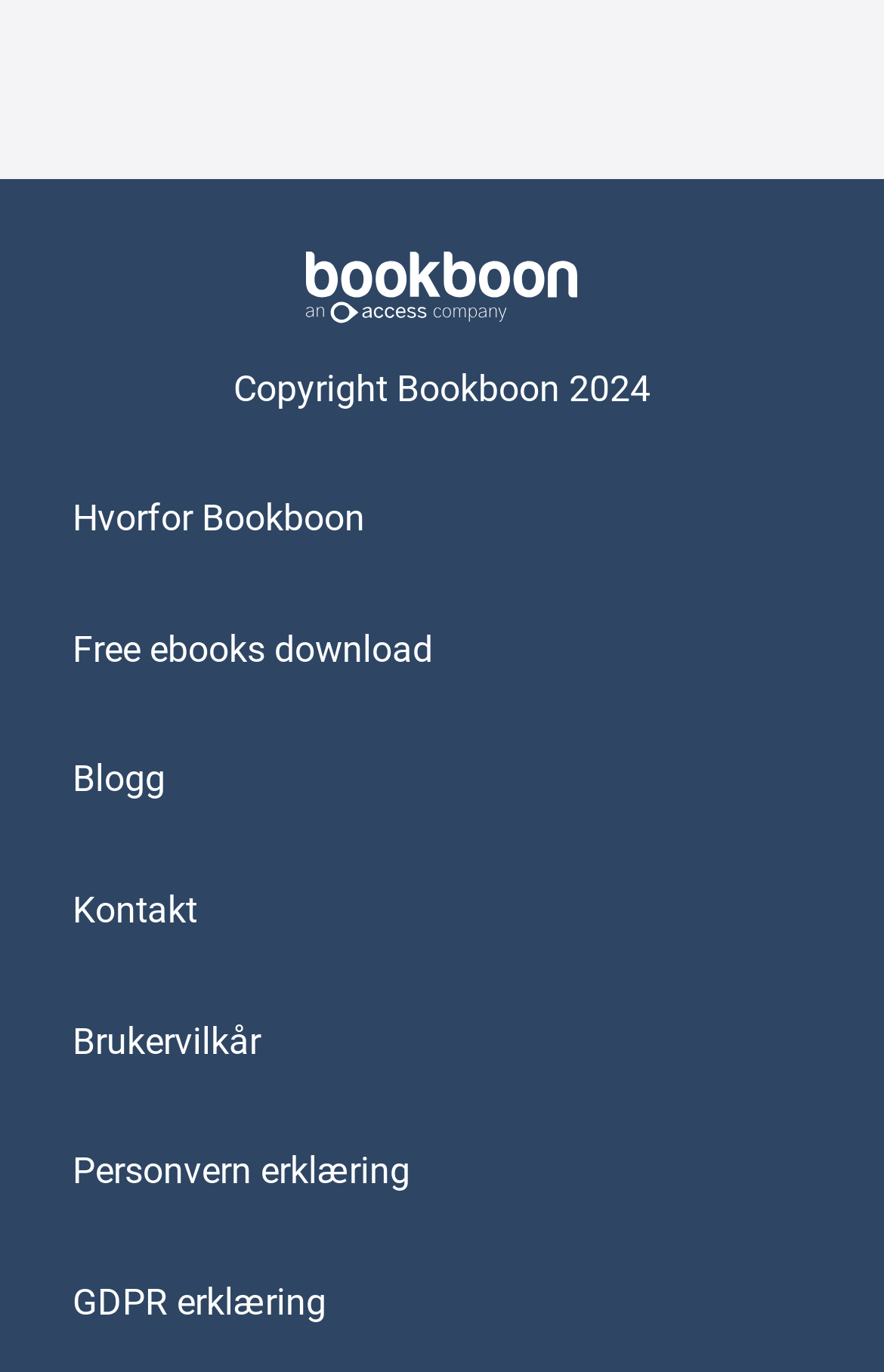Determine the bounding box coordinates of the target area to click to execute the following instruction: "Click on 'Hvorfor Bookboon'."

[0.082, 0.362, 0.413, 0.394]